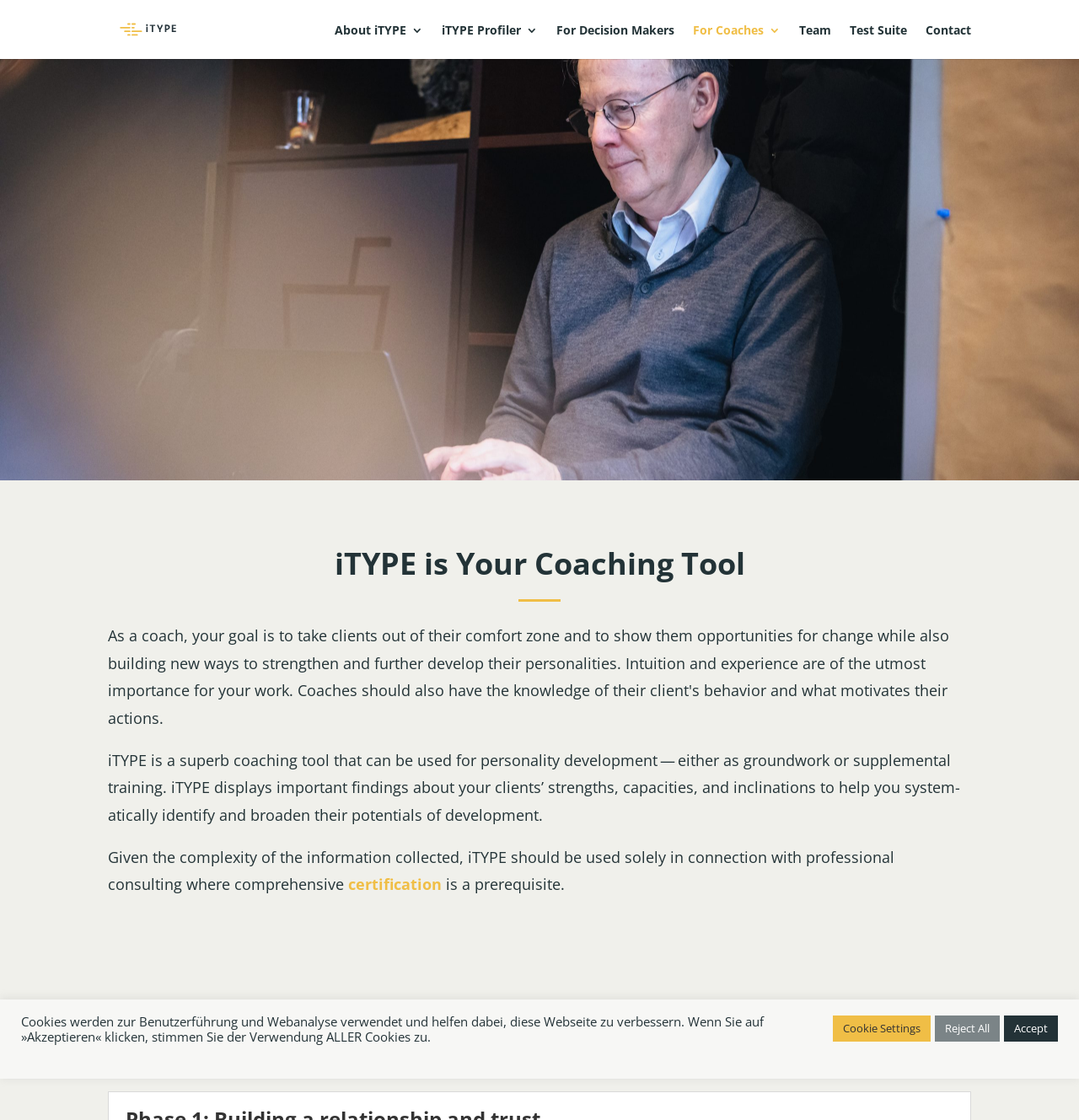Kindly determine the bounding box coordinates for the clickable area to achieve the given instruction: "Search for something".

[0.1, 0.0, 0.9, 0.001]